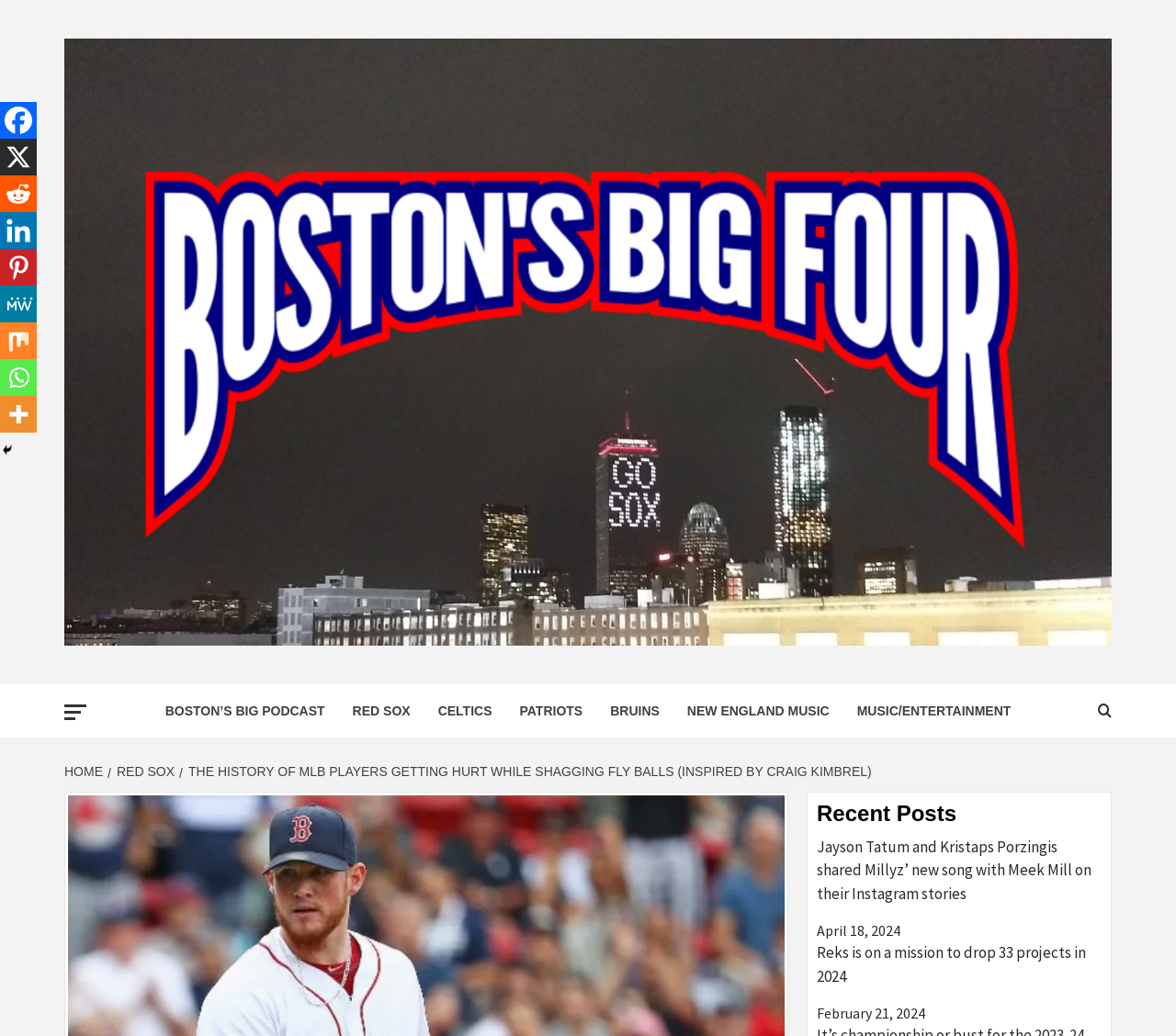Please determine the bounding box coordinates of the area that needs to be clicked to complete this task: 'View the 'Recent Posts' section'. The coordinates must be four float numbers between 0 and 1, formatted as [left, top, right, bottom].

[0.695, 0.774, 0.937, 0.798]